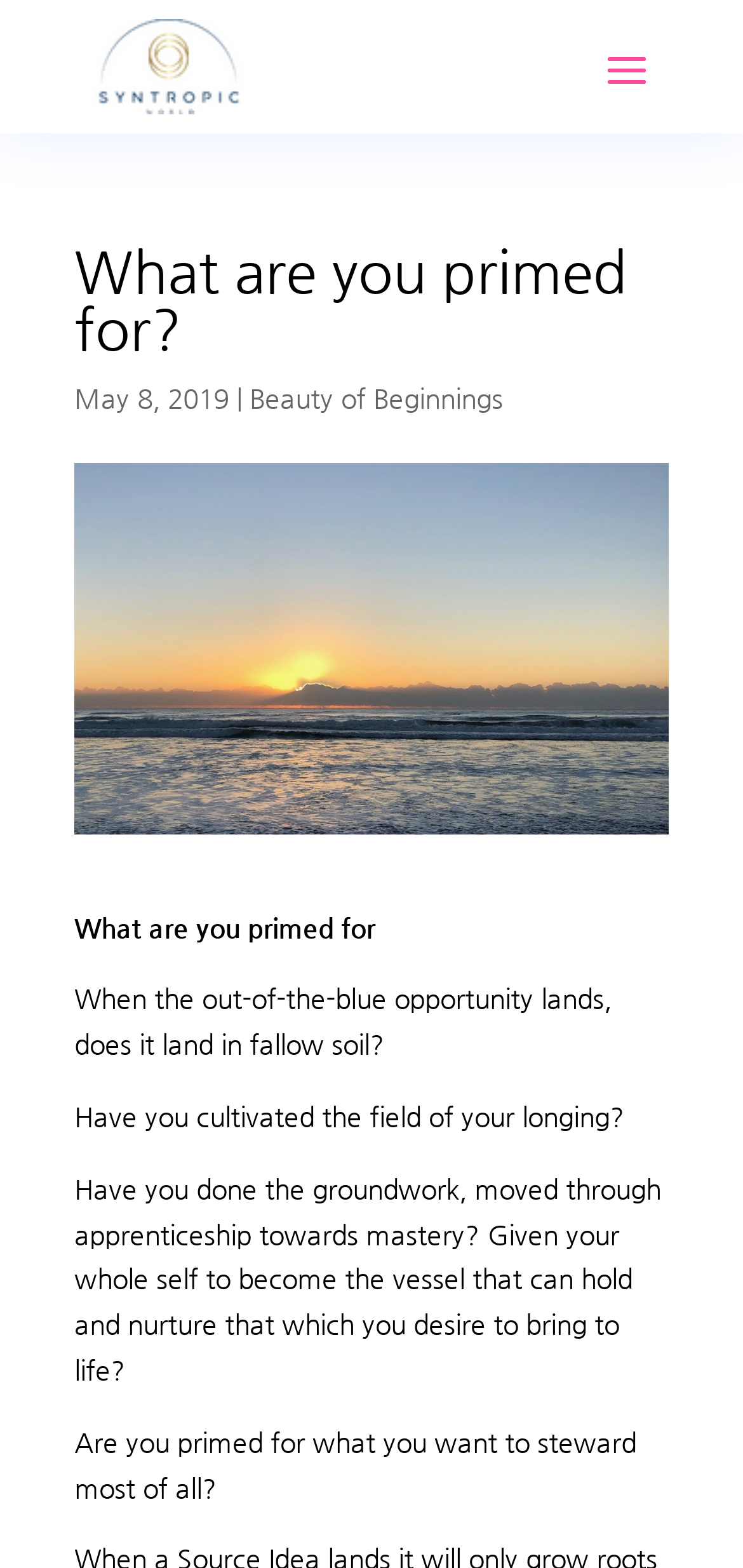Examine the image carefully and respond to the question with a detailed answer: 
What is the date of the article?

I found the date of the article by looking at the static text element that contains the date, which is 'May 8, 2019'. This element is located below the main heading and above the image.